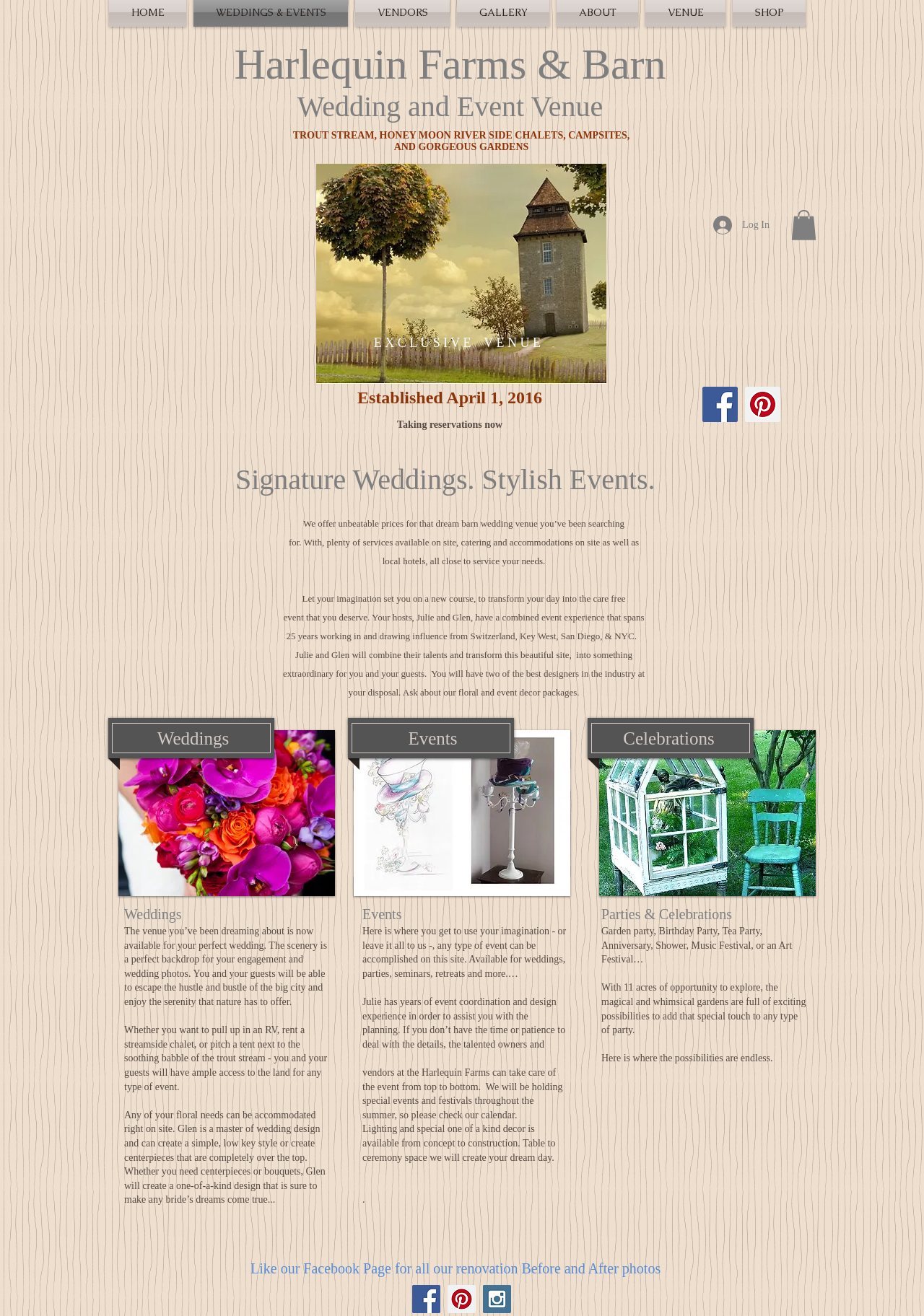What is the purpose of Glen's expertise?
Use the image to answer the question with a single word or phrase.

Wedding design